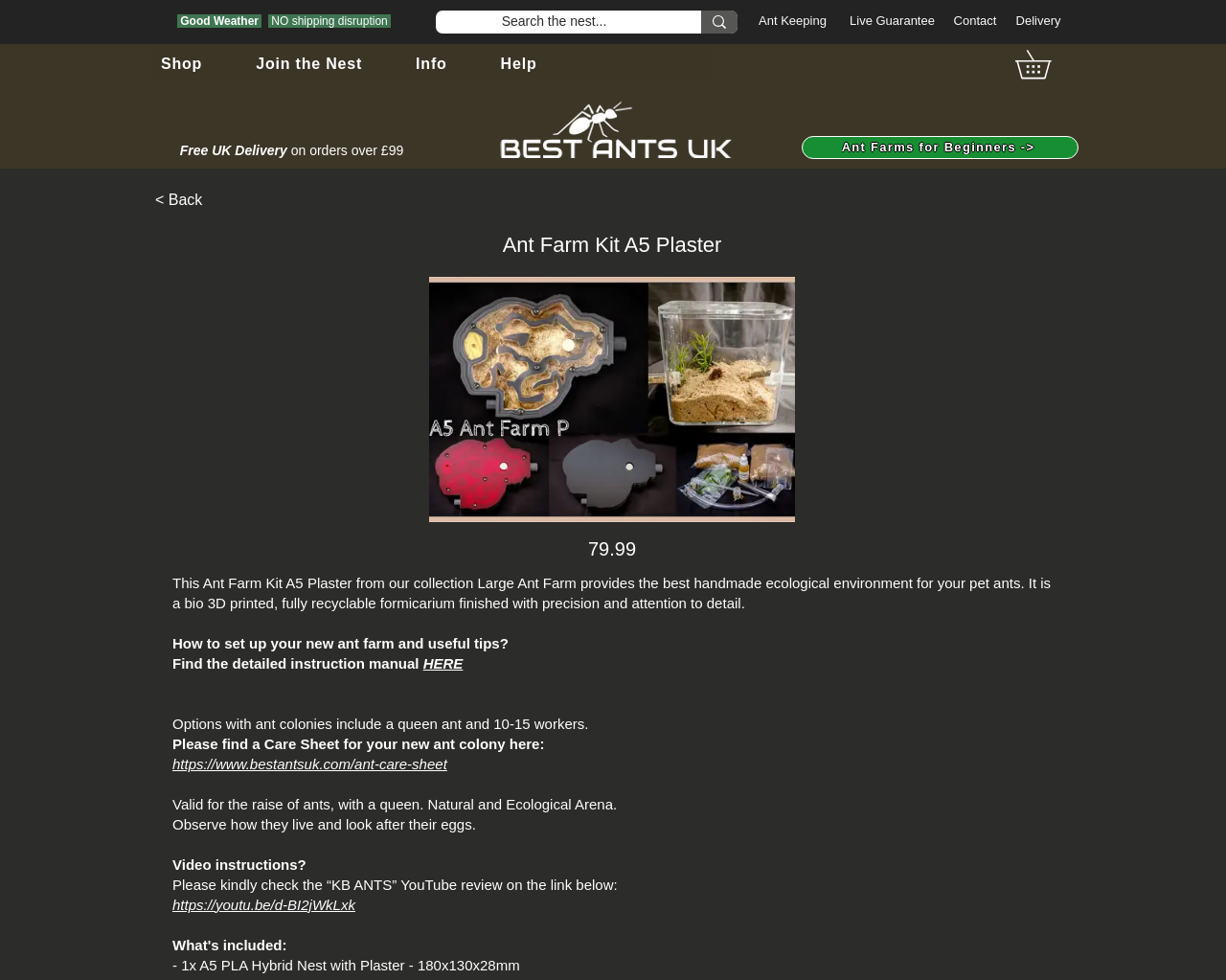Reply to the question with a single word or phrase:
What is the name of the ant farm kit?

Ant Farm Kit A5 Plaster